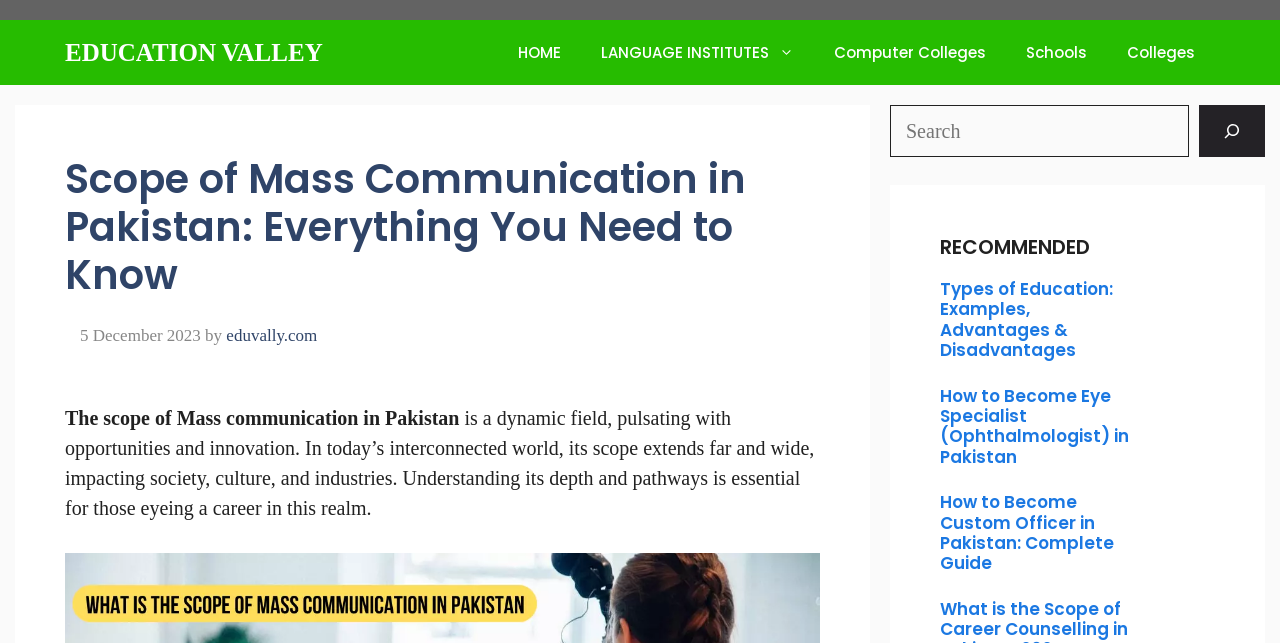Pinpoint the bounding box coordinates of the clickable element to carry out the following instruction: "Read about Types of Education."

[0.734, 0.434, 0.885, 0.561]